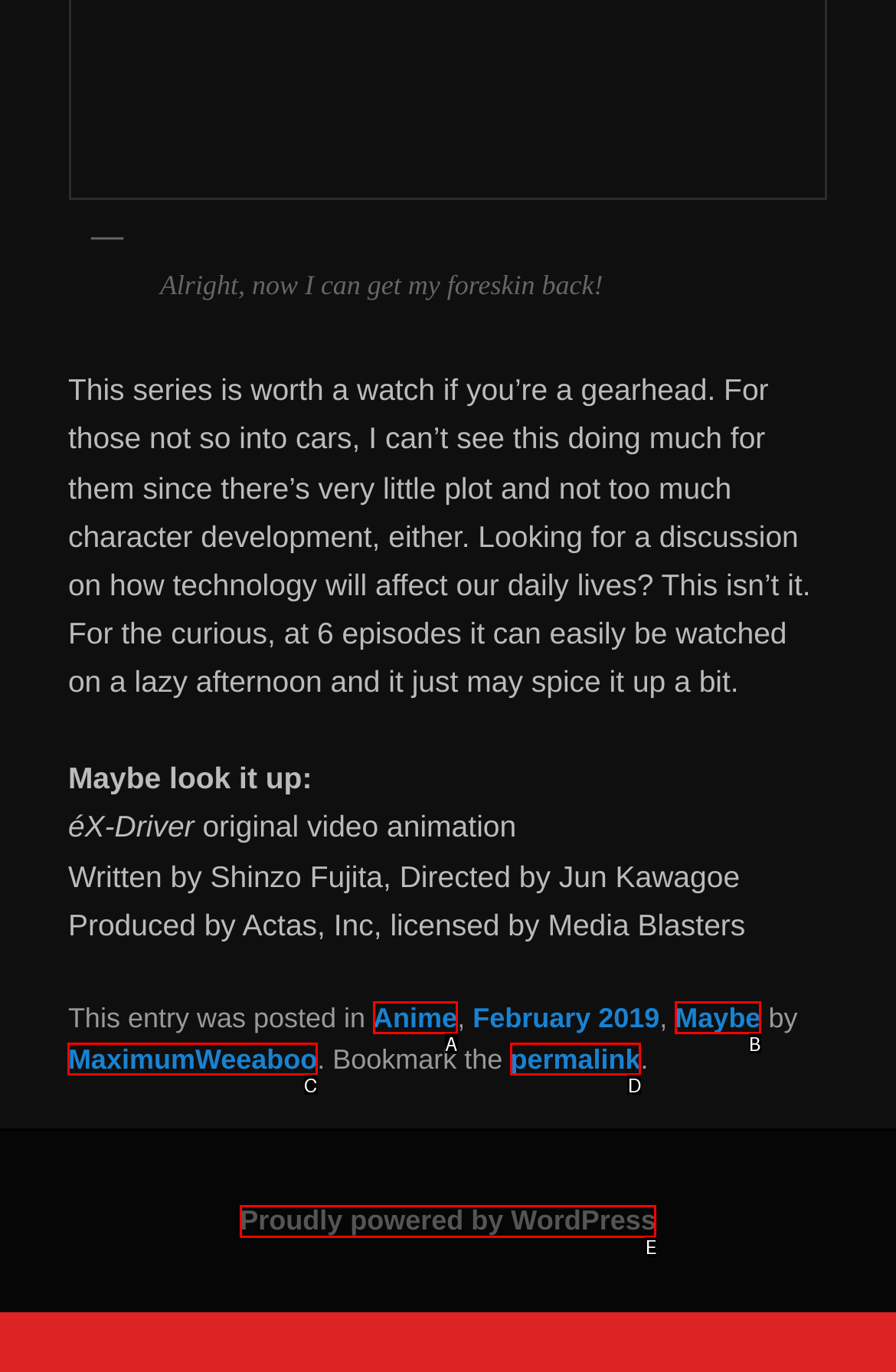Assess the description: Maybe and select the option that matches. Provide the letter of the chosen option directly from the given choices.

B